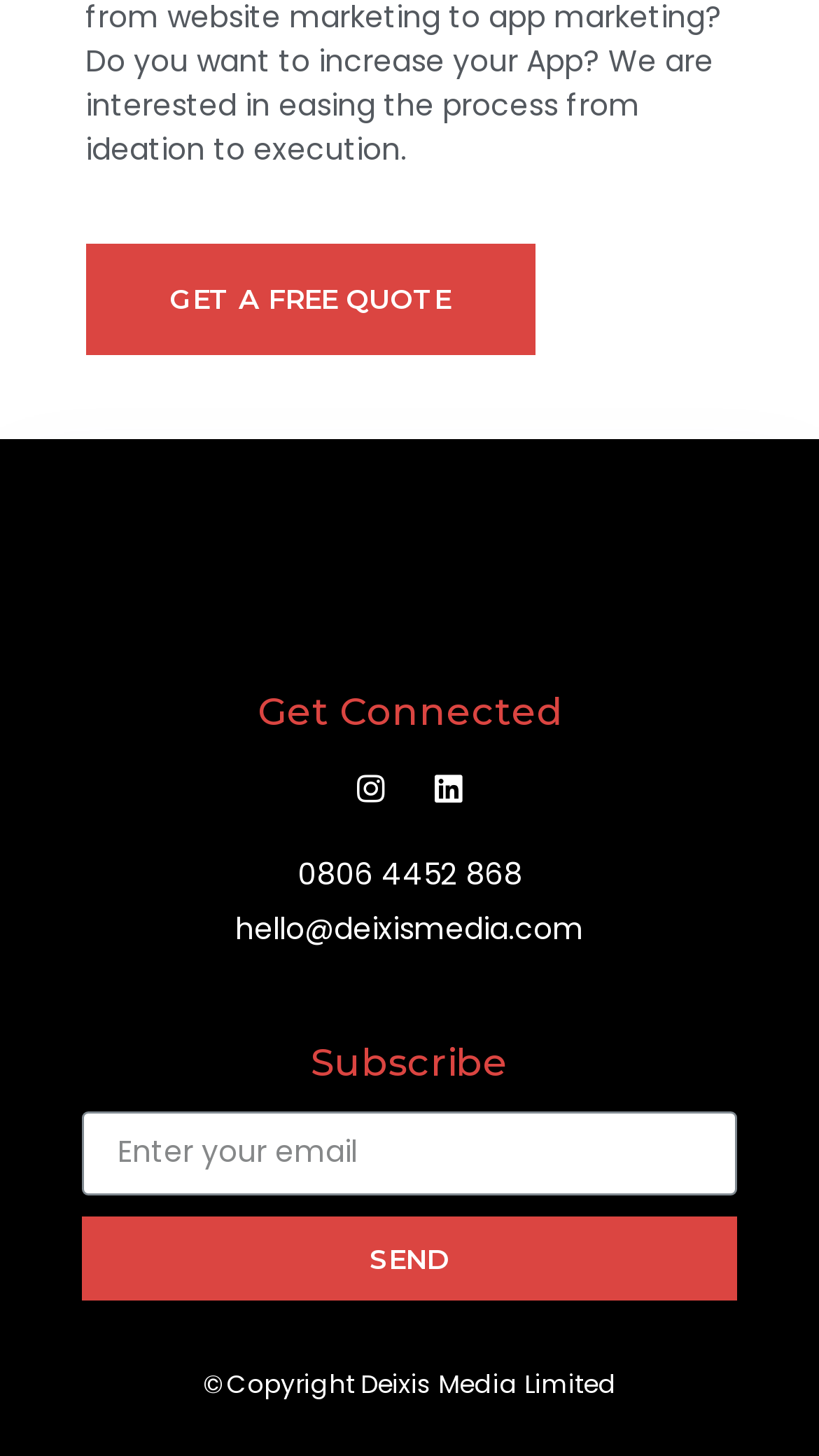Locate the UI element described as follows: "Get a free quote". Return the bounding box coordinates as four float numbers between 0 and 1 in the order [left, top, right, bottom].

[0.104, 0.168, 0.653, 0.245]